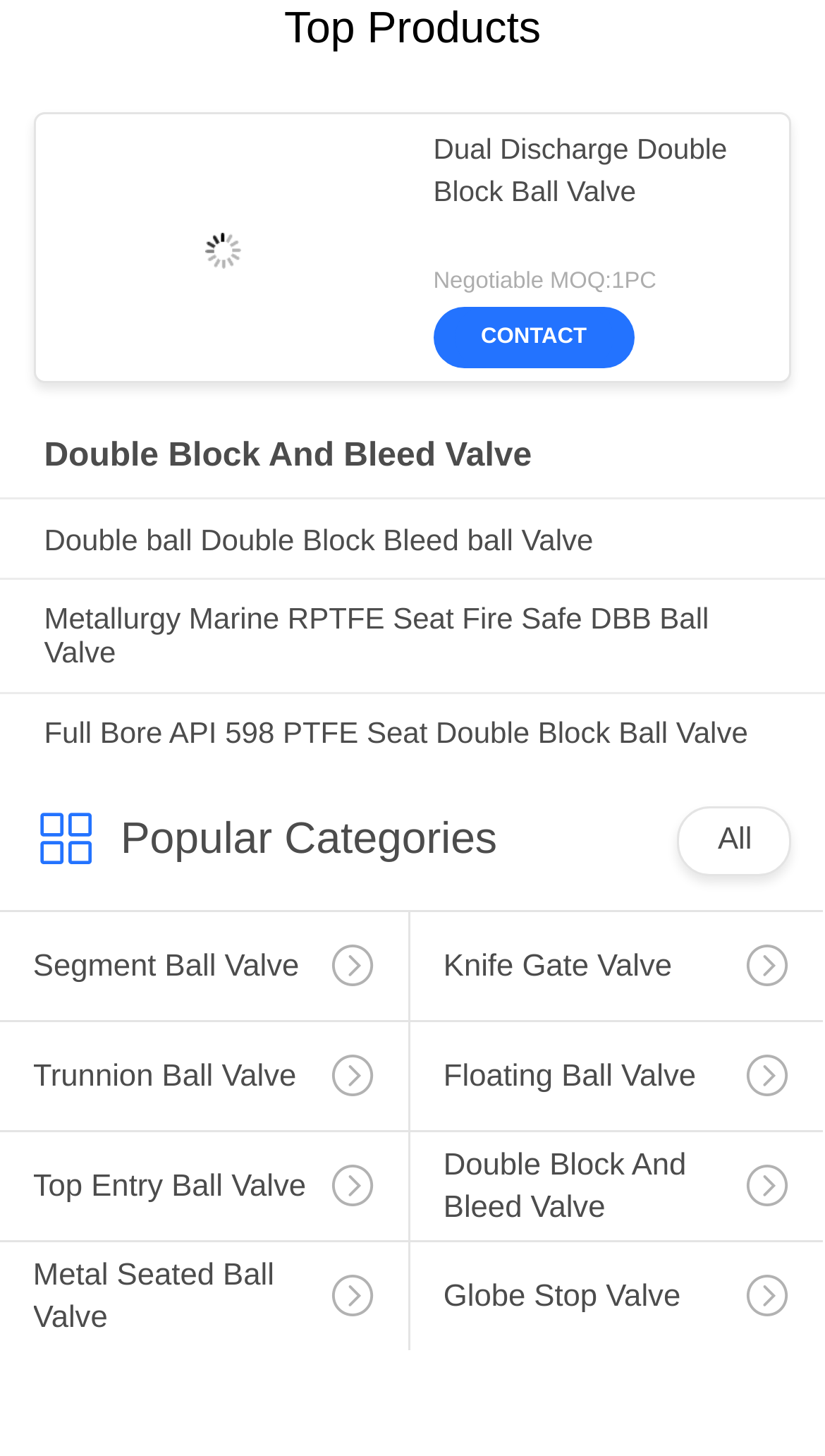Bounding box coordinates must be specified in the format (top-left x, top-left y, bottom-right x, bottom-right y). All values should be floating point numbers between 0 and 1. What are the bounding box coordinates of the UI element described as: Top Entry Ball Valve

[0.0, 0.777, 0.495, 0.885]